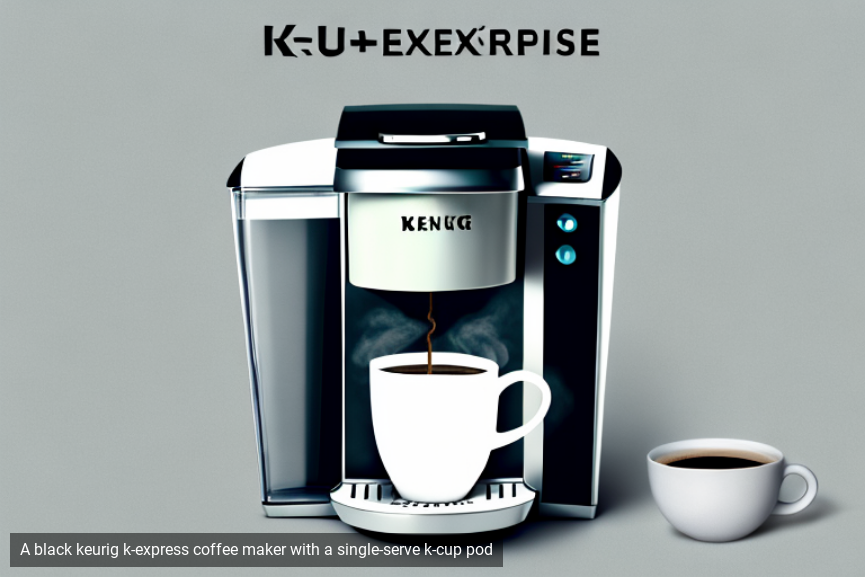Give a concise answer using one word or a phrase to the following question:
What is the purpose of the Keurig K-express coffee maker?

Brewing individual cups of coffee